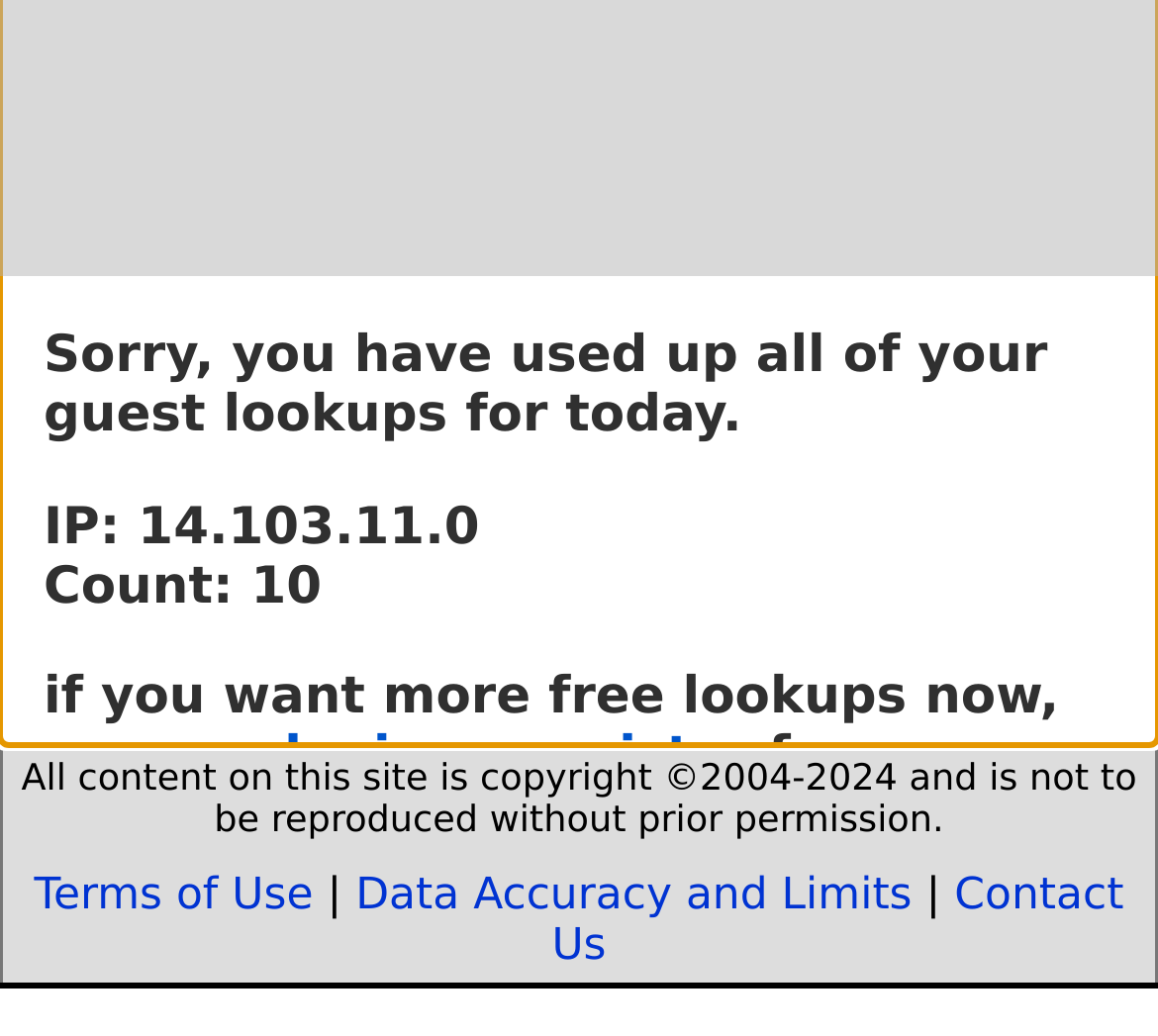Determine the bounding box for the described UI element: "Terms of Use".

[0.029, 0.841, 0.27, 0.889]